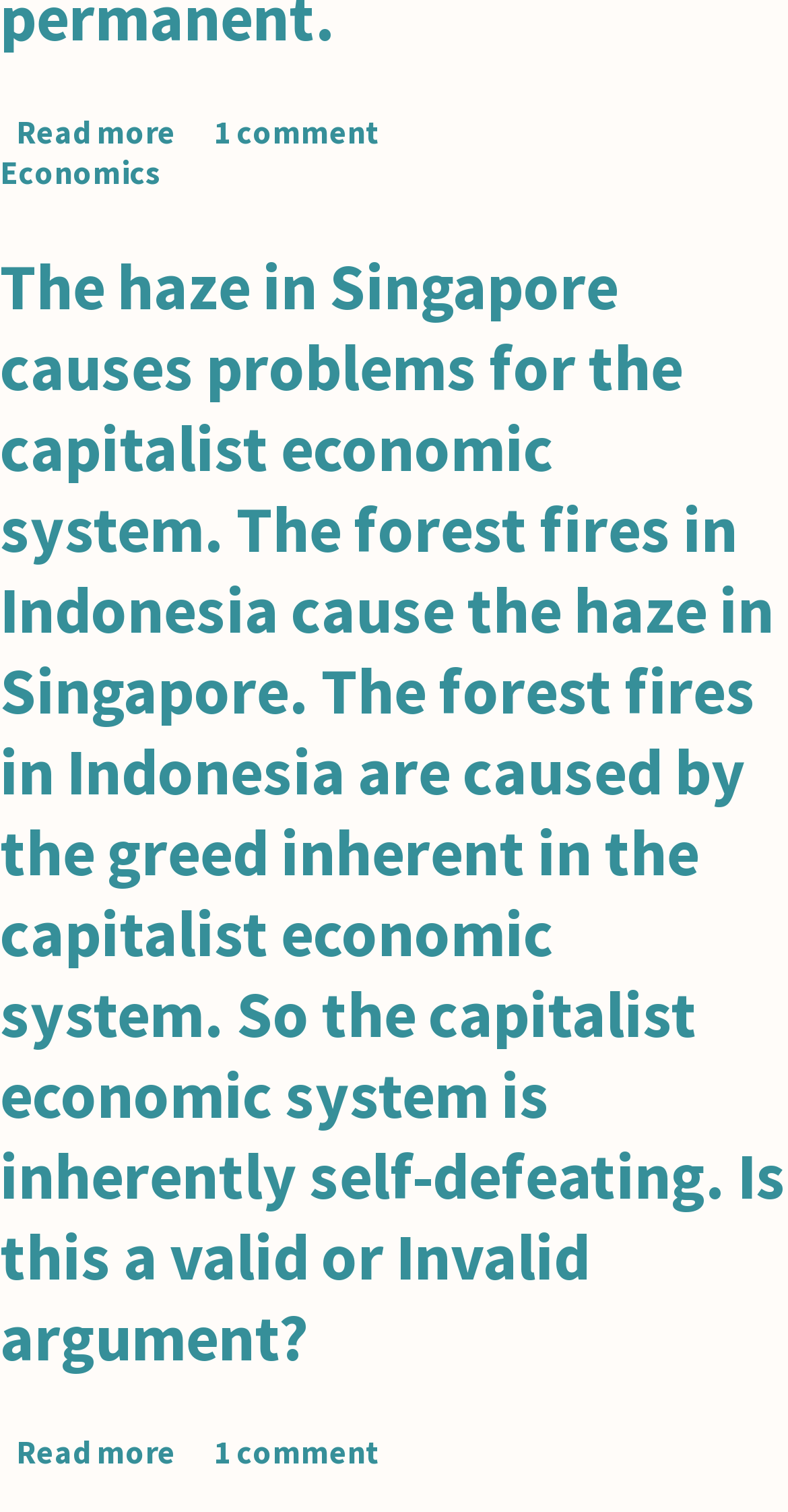Can you give a detailed response to the following question using the information from the image? Can I read more about the second article?

I looked at the child elements of the second article element and found a link element [89] with the text 'Read more about The haze in Singapore causes problems for the capitalist economic system.', which suggests that I can read more about the second article by clicking on this link.